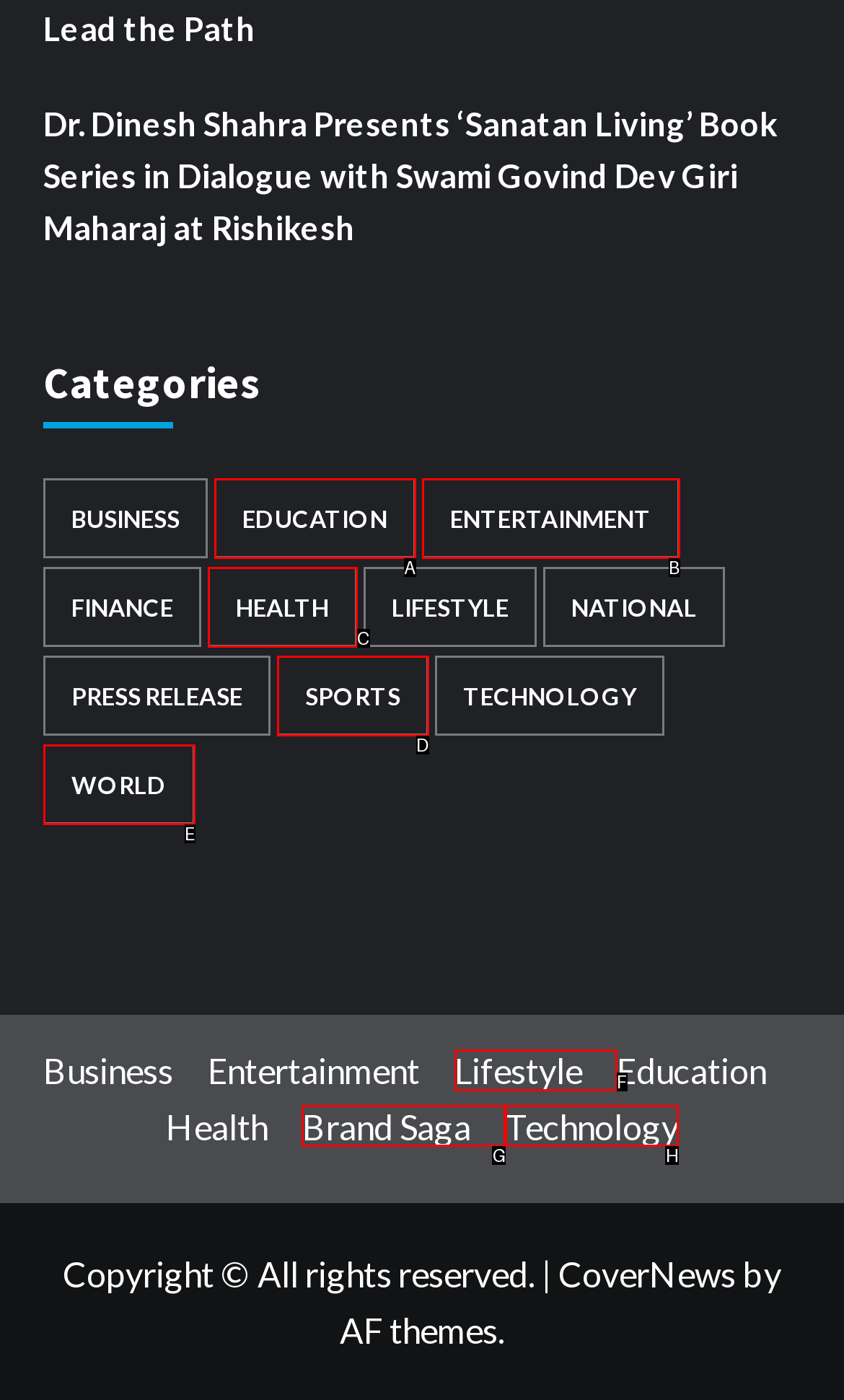Given the description: Shop, identify the HTML element that corresponds to it. Respond with the letter of the correct option.

None